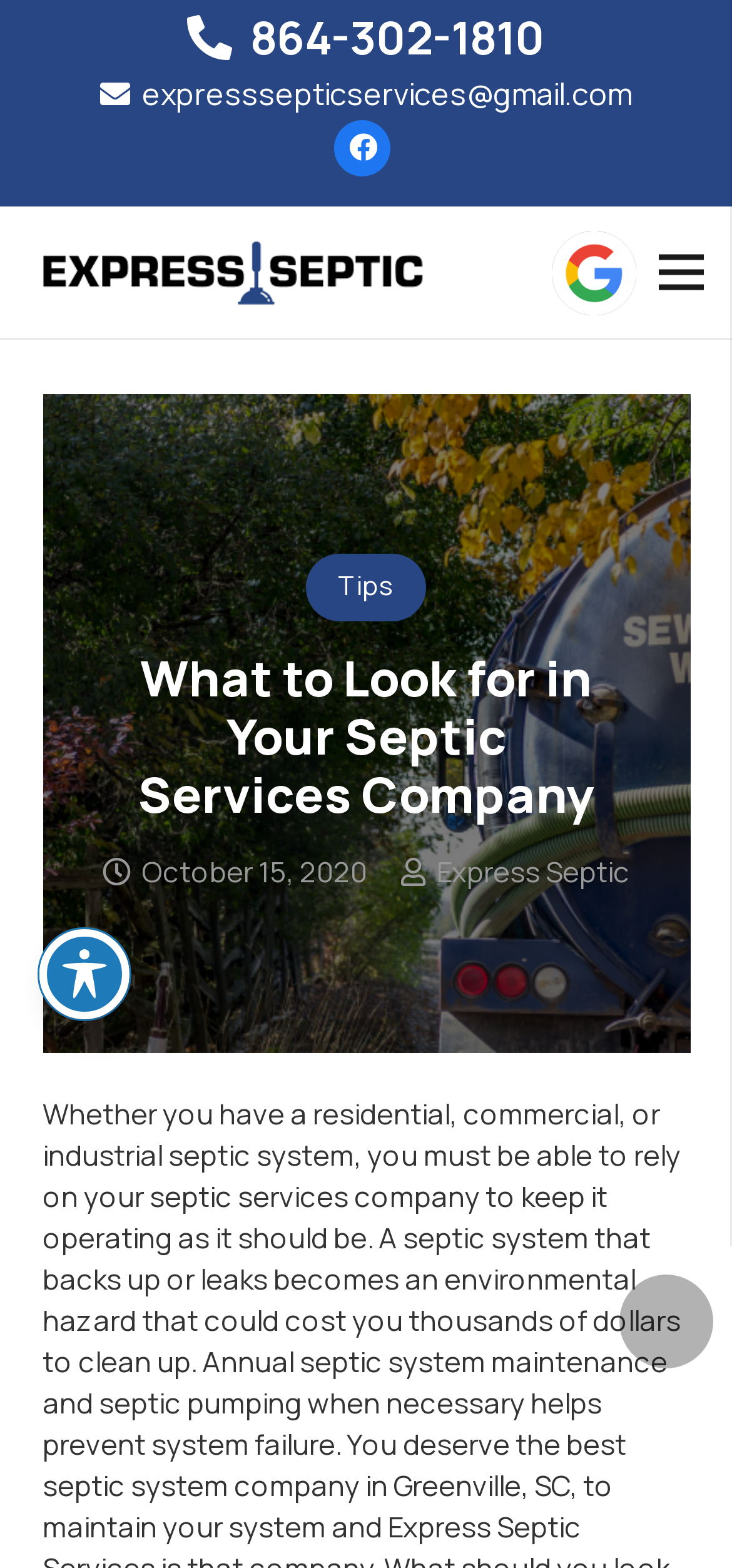Identify the bounding box coordinates of the area you need to click to perform the following instruction: "Go to Tips page".

[0.418, 0.353, 0.582, 0.396]